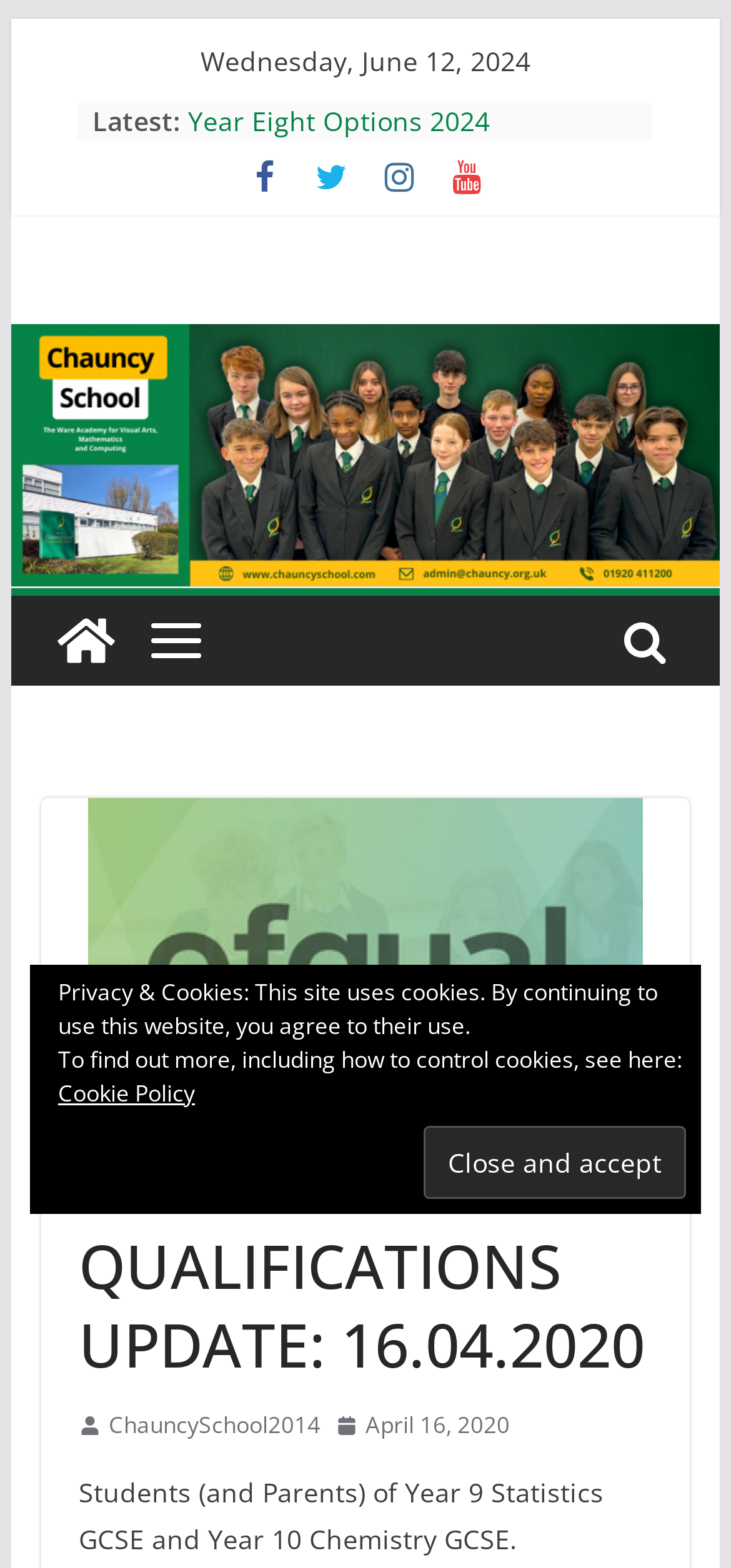Using the information in the image, could you please answer the following question in detail:
What is the name of the school?

I found the name of the school by looking at the link element with the text 'Chauncy School' which has a bounding box coordinate of [0.015, 0.21, 0.985, 0.237]. This element is located near the top of the webpage, indicating that it is a prominent display of the school's name.